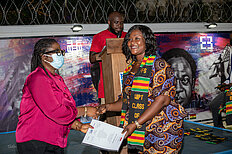What is the figure in the background doing?
Answer the question using a single word or phrase, according to the image.

Speaking from a podium